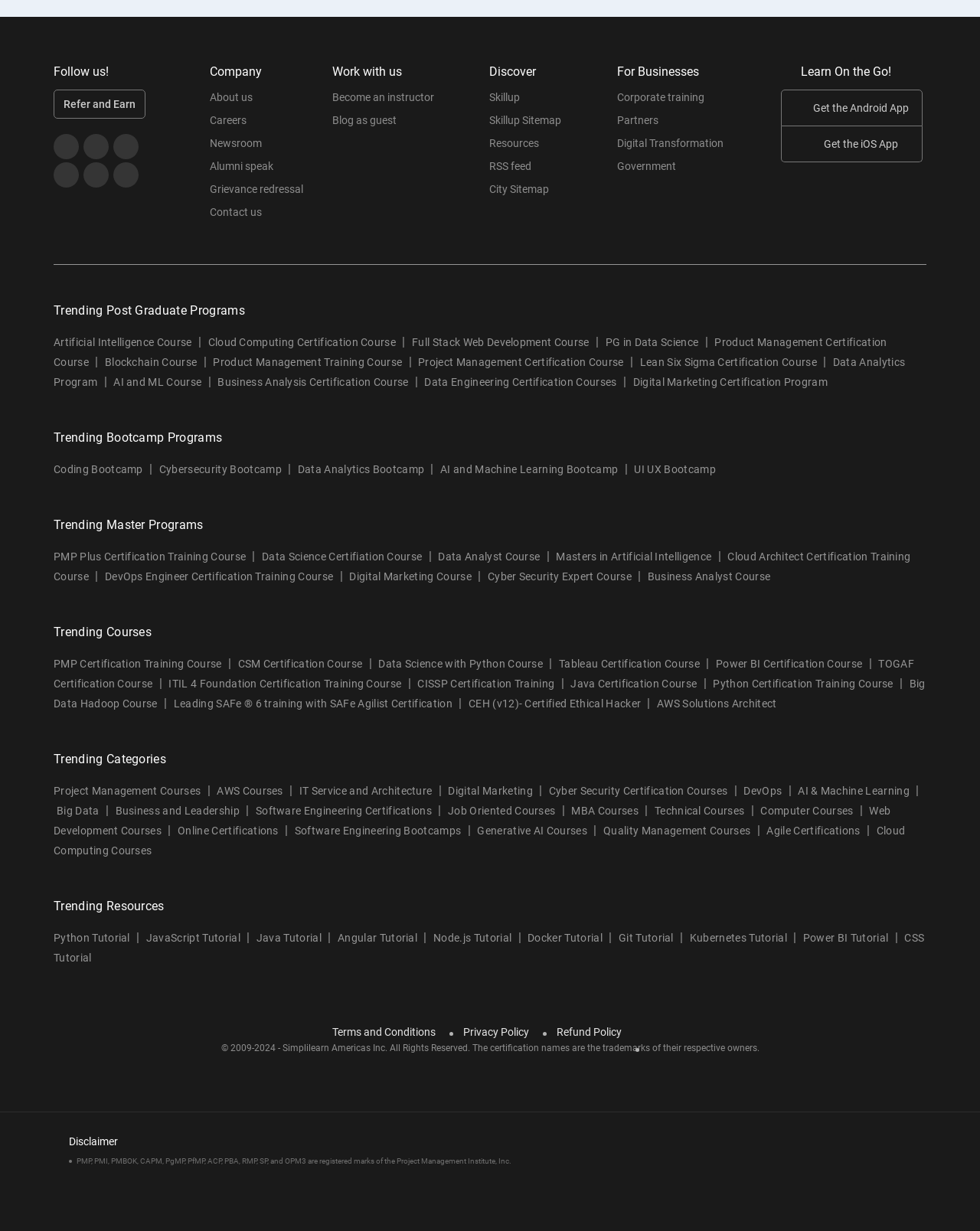Specify the bounding box coordinates of the region I need to click to perform the following instruction: "Follow us on social media". The coordinates must be four float numbers in the range of 0 to 1, i.e., [left, top, right, bottom].

[0.055, 0.052, 0.111, 0.064]